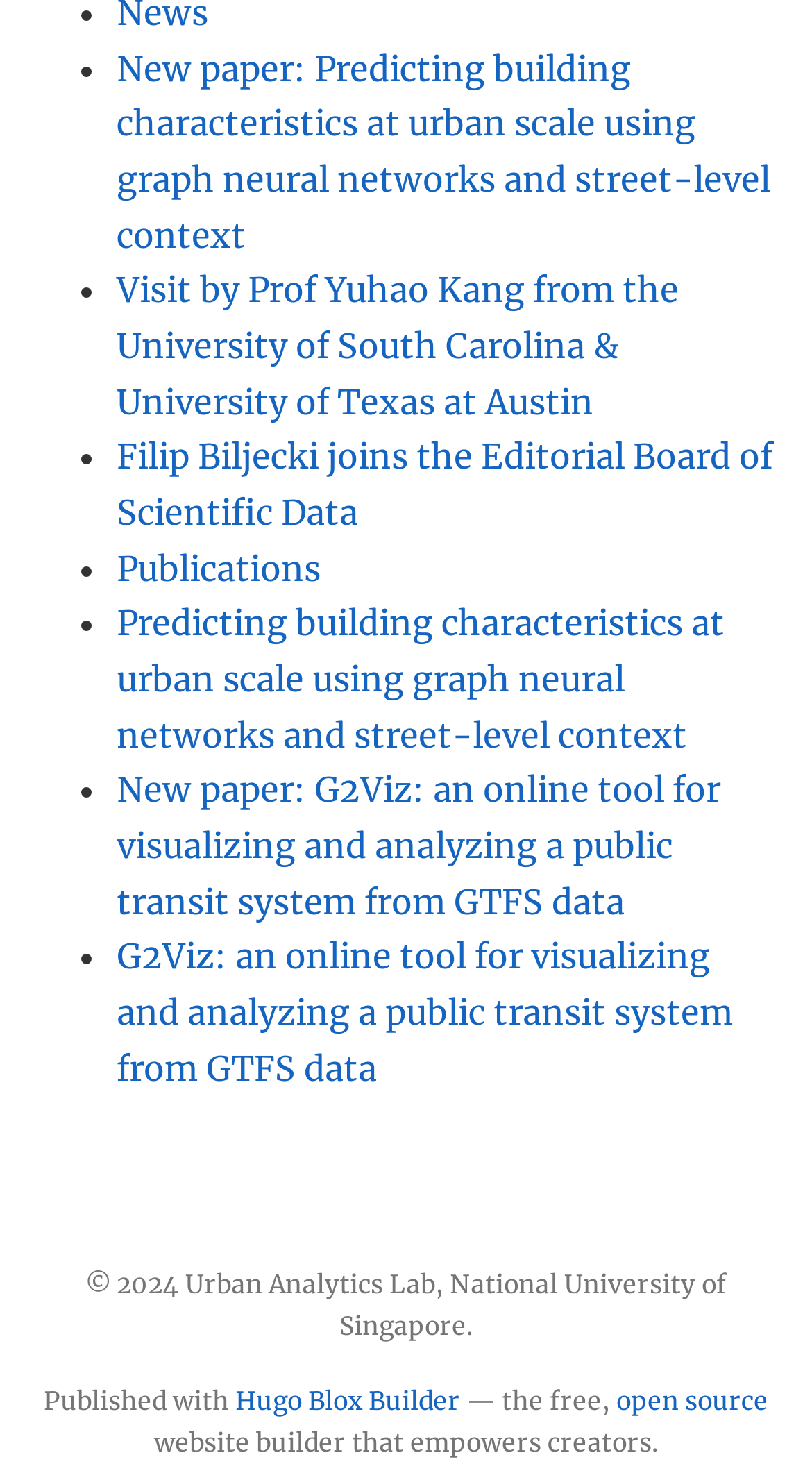Using the element description: "The Small Animal Specialist Hospital", determine the bounding box coordinates. The coordinates should be in the format [left, top, right, bottom], with values between 0 and 1.

None